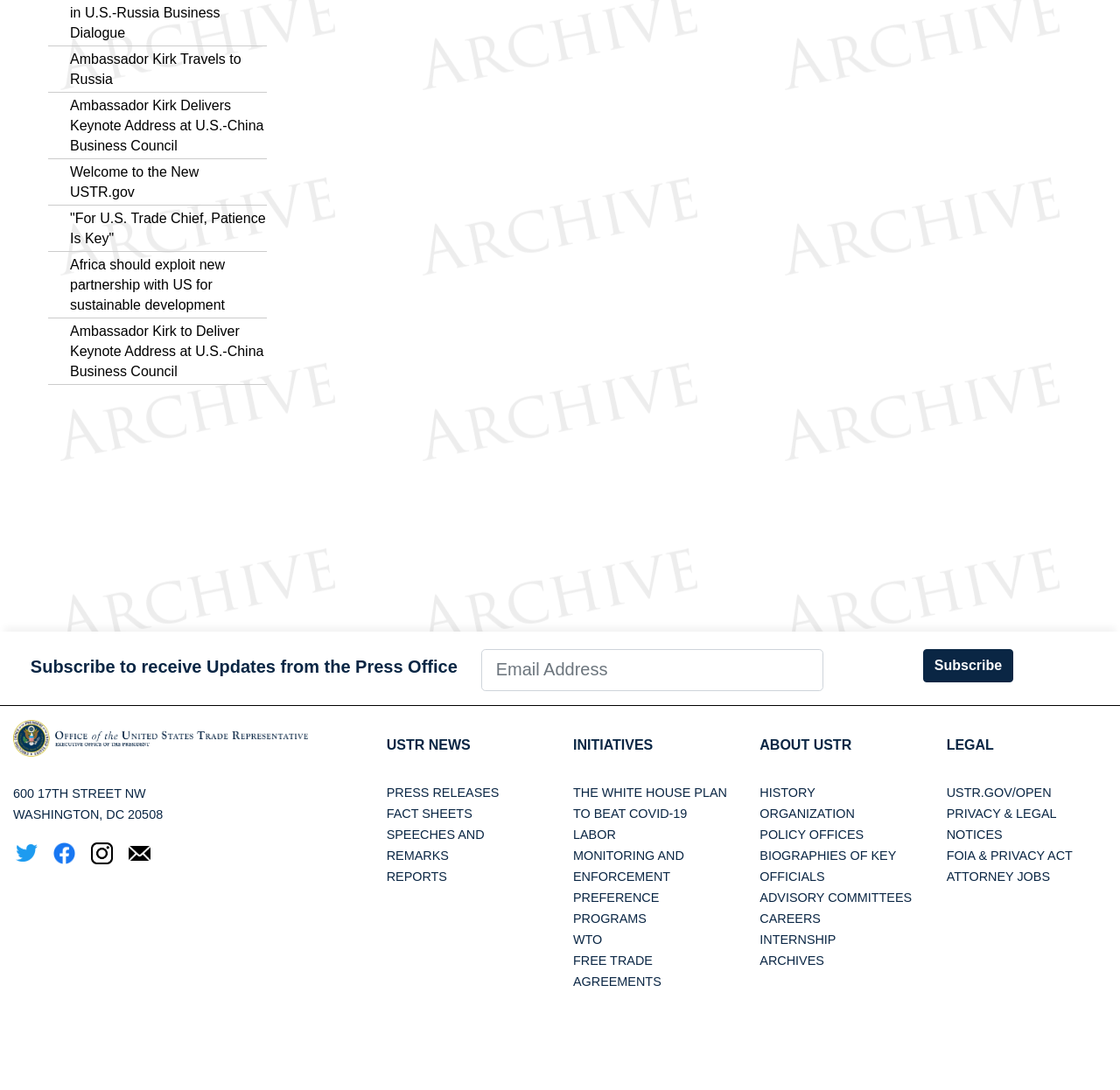Determine the bounding box coordinates of the region to click in order to accomplish the following instruction: "Read the latest USTR news". Provide the coordinates as four float numbers between 0 and 1, specifically [left, top, right, bottom].

[0.345, 0.677, 0.42, 0.69]